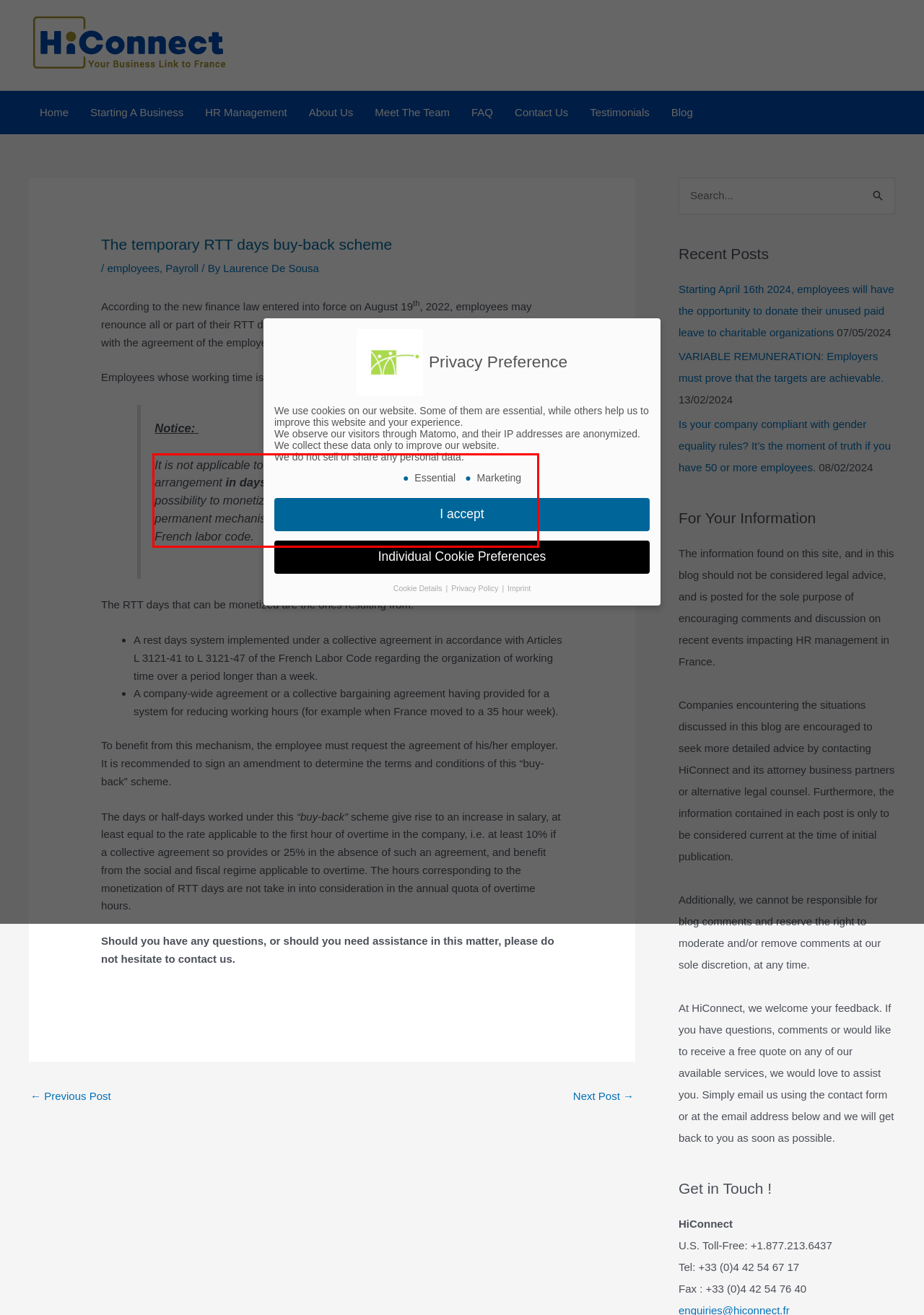Given a screenshot of a webpage containing a red bounding box, perform OCR on the text within this red bounding box and provide the text content.

It is not applicable to employees who benefit from a global working time arrangement in days. However, these employees already have the possibility to monetize their rest days, in application of a similar but permanent mechanism provided for under article L.3121-59 of the French labor code.